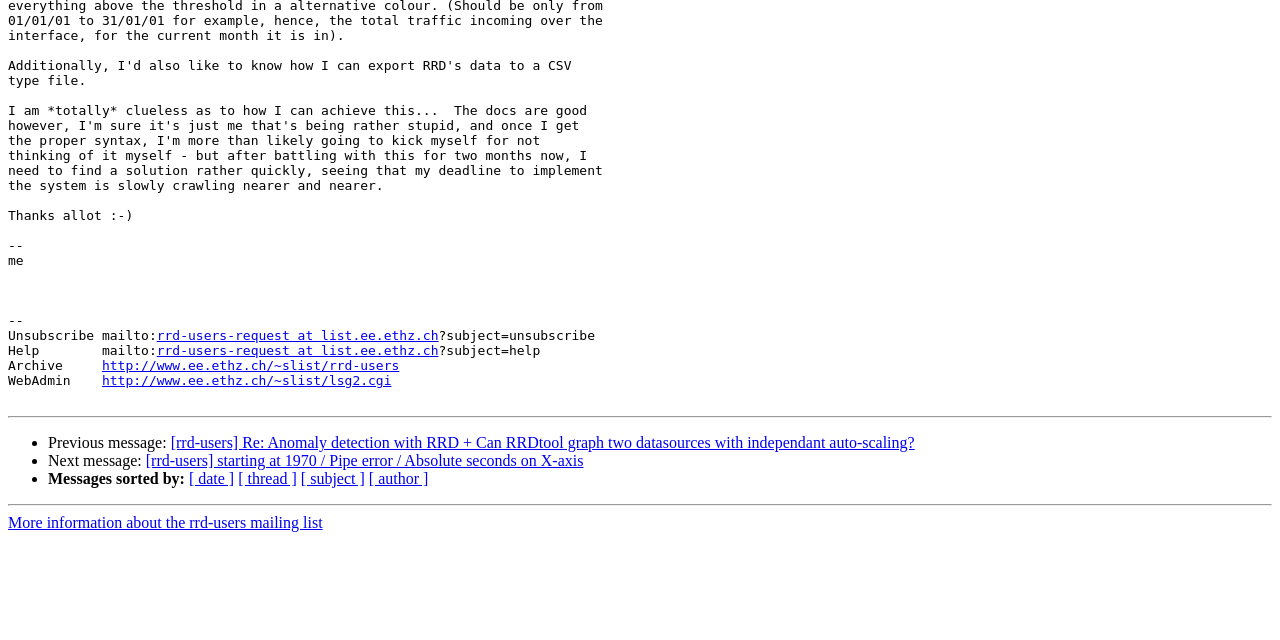Using the element description: "parent_node: Your email* name="fieldfbe38b-34"", determine the bounding box coordinates. The coordinates should be in the format [left, top, right, bottom], with values between 0 and 1.

None